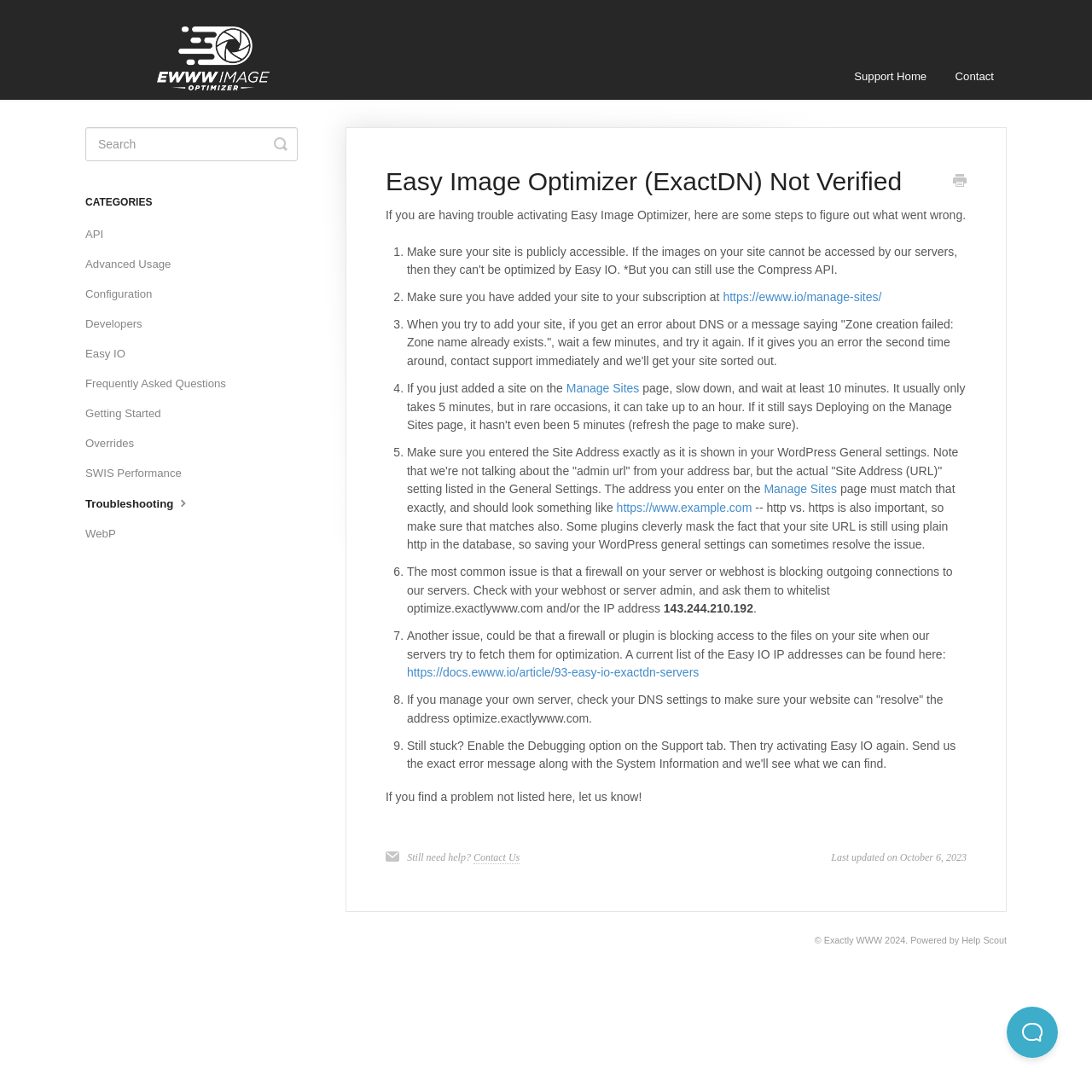Determine the bounding box coordinates for the region that must be clicked to execute the following instruction: "Search for something".

[0.078, 0.116, 0.273, 0.148]